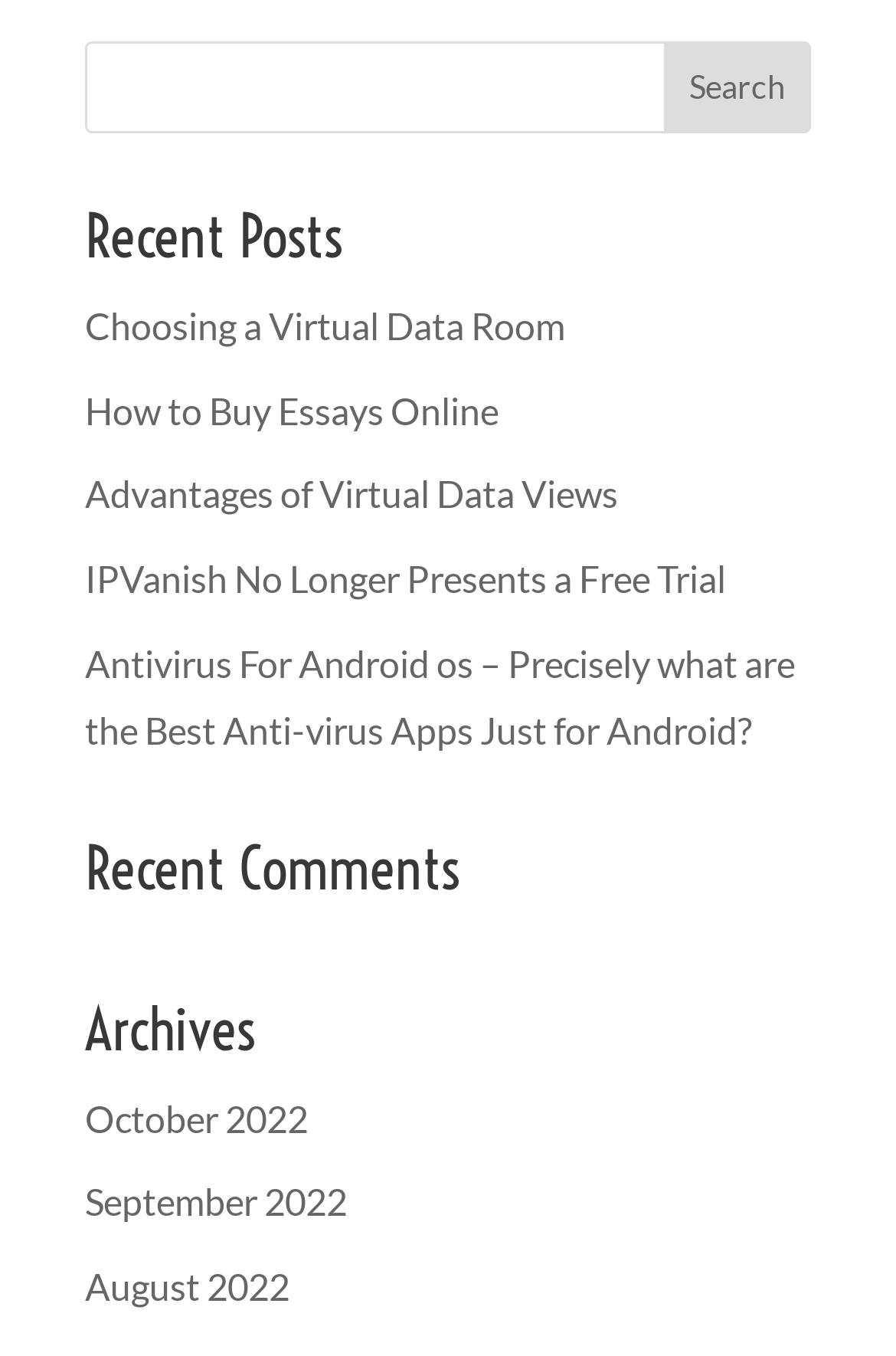What is the purpose of the 'Archives' section?
From the details in the image, answer the question comprehensively.

The 'Archives' section lists links to specific months, such as 'October 2022' and 'September 2022'. This suggests that the 'Archives' section is meant for accessing past posts or articles organized by month.